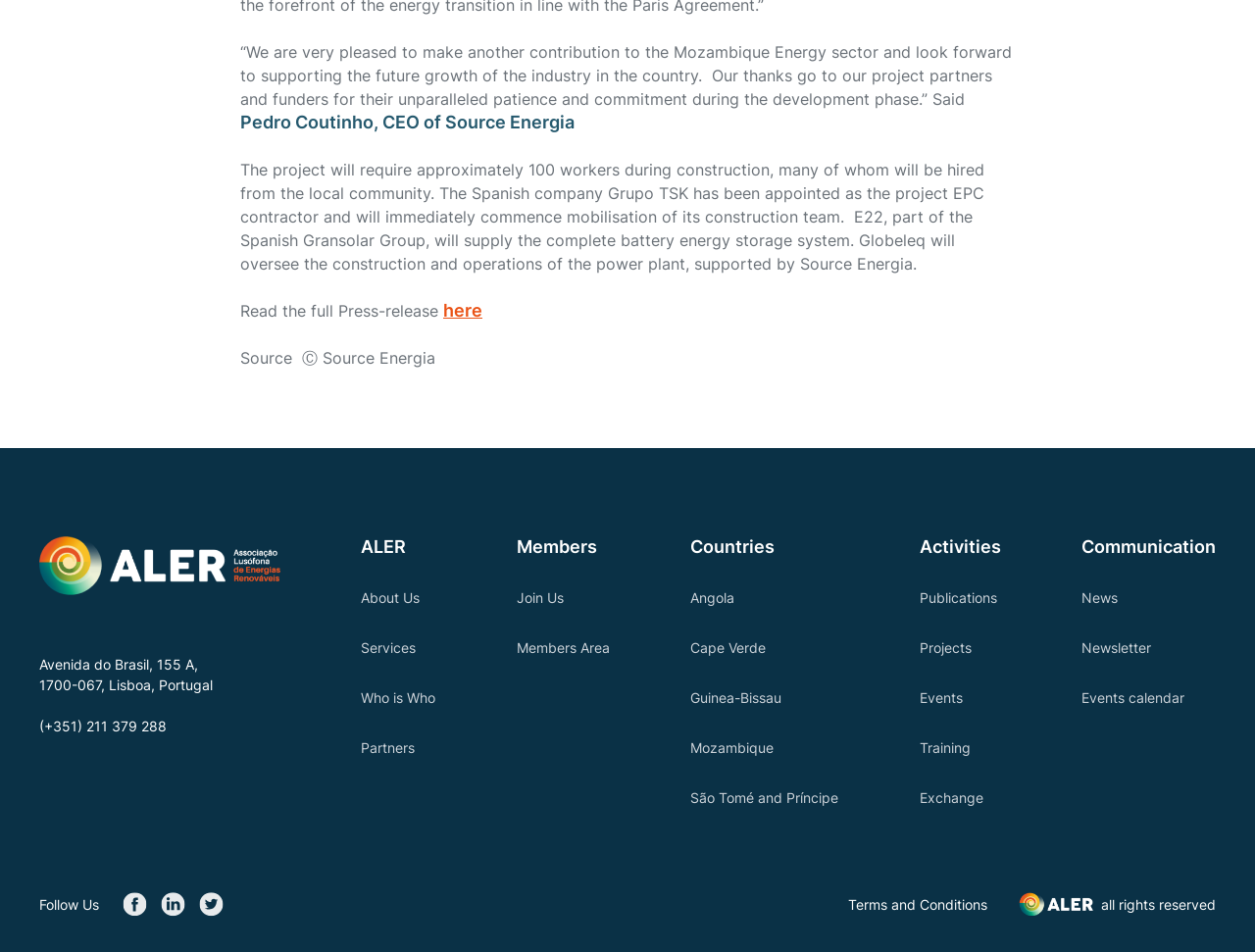Could you find the bounding box coordinates of the clickable area to complete this instruction: "Follow on Facebook"?

[0.093, 0.931, 0.122, 0.969]